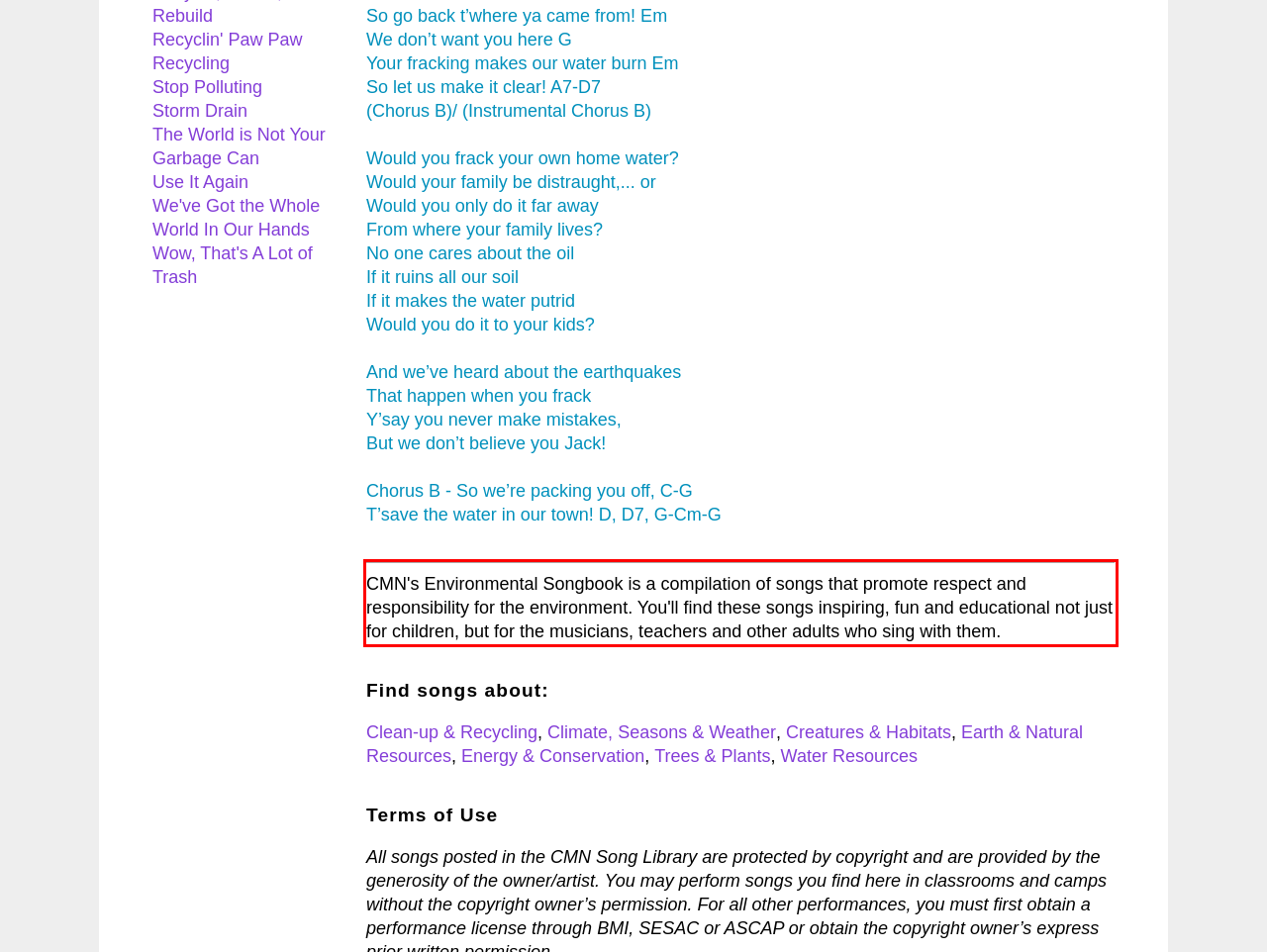Given a webpage screenshot, identify the text inside the red bounding box using OCR and extract it.

CMN's Environmental Songbook is a compilation of songs that promote respect and responsibility for the environment. You'll find these songs inspiring, fun and educational not just for children, but for the musicians, teachers and other adults who sing with them.